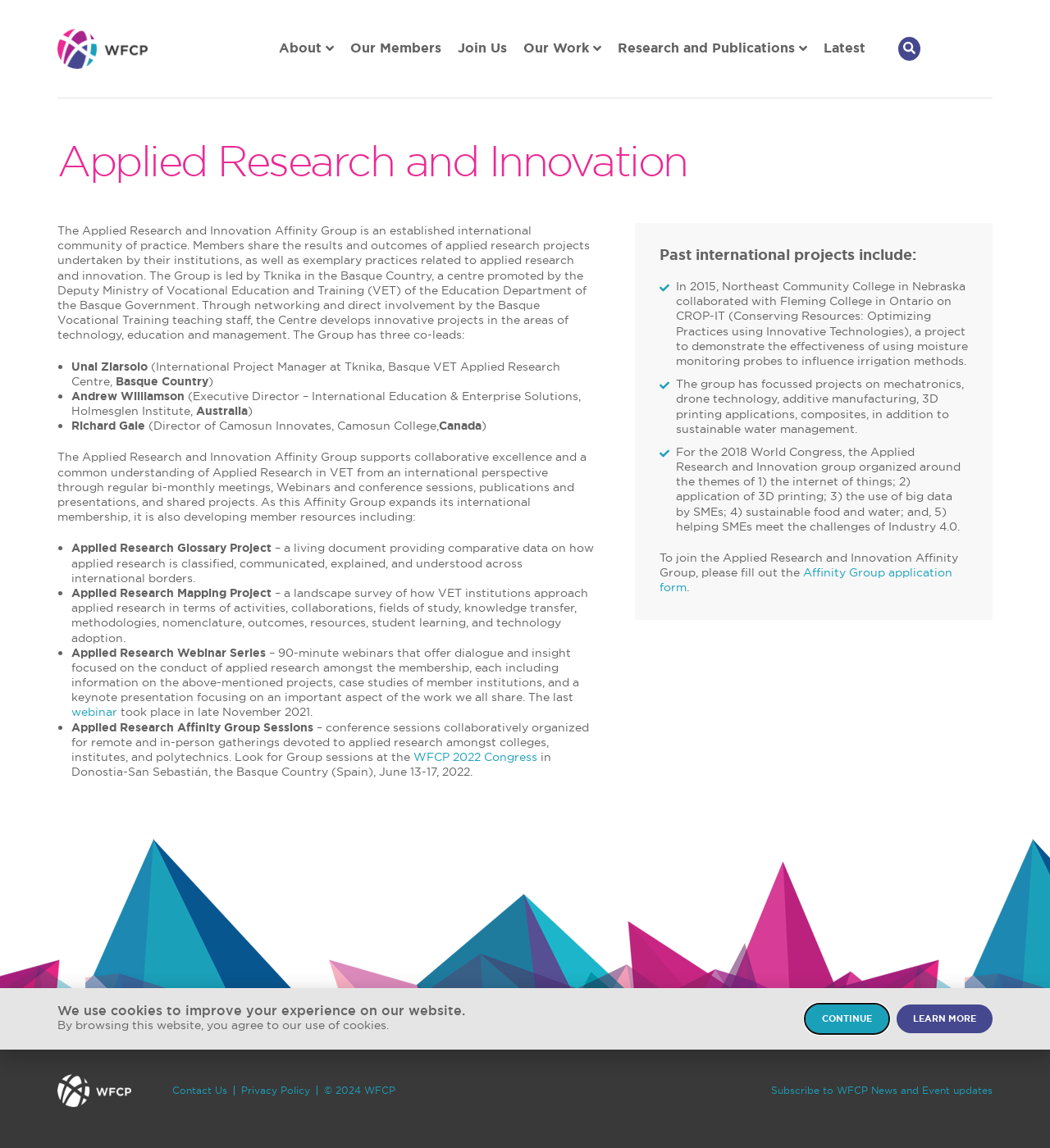Using the provided element description: "WFCP 2022 Congress", determine the bounding box coordinates of the corresponding UI element in the screenshot.

[0.394, 0.653, 0.512, 0.666]